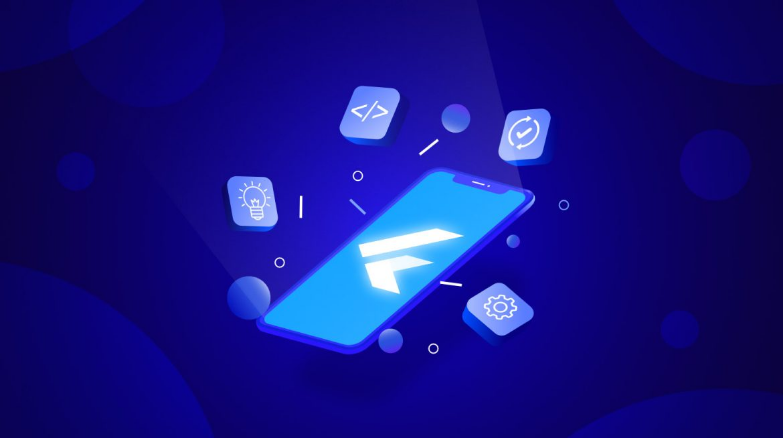Please answer the following query using a single word or phrase: 
What is the purpose of the visual?

Introduction to an article